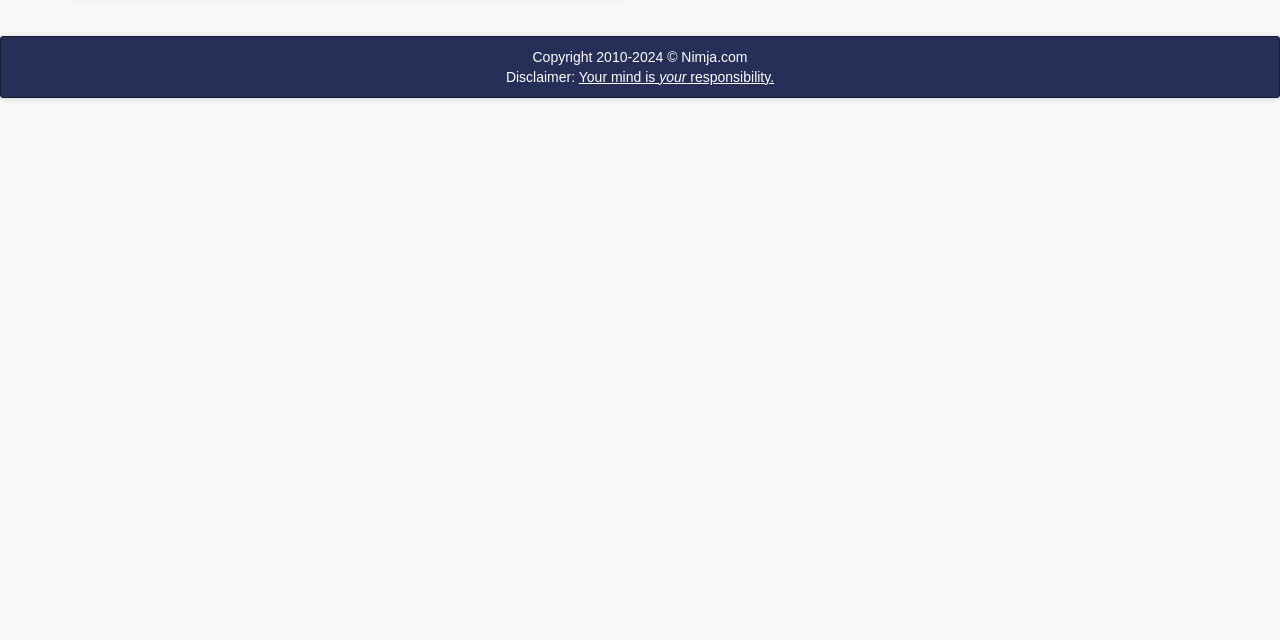Determine the bounding box coordinates for the UI element with the following description: "name="submit" value="Submit"". The coordinates should be four float numbers between 0 and 1, represented as [left, top, right, bottom].

None